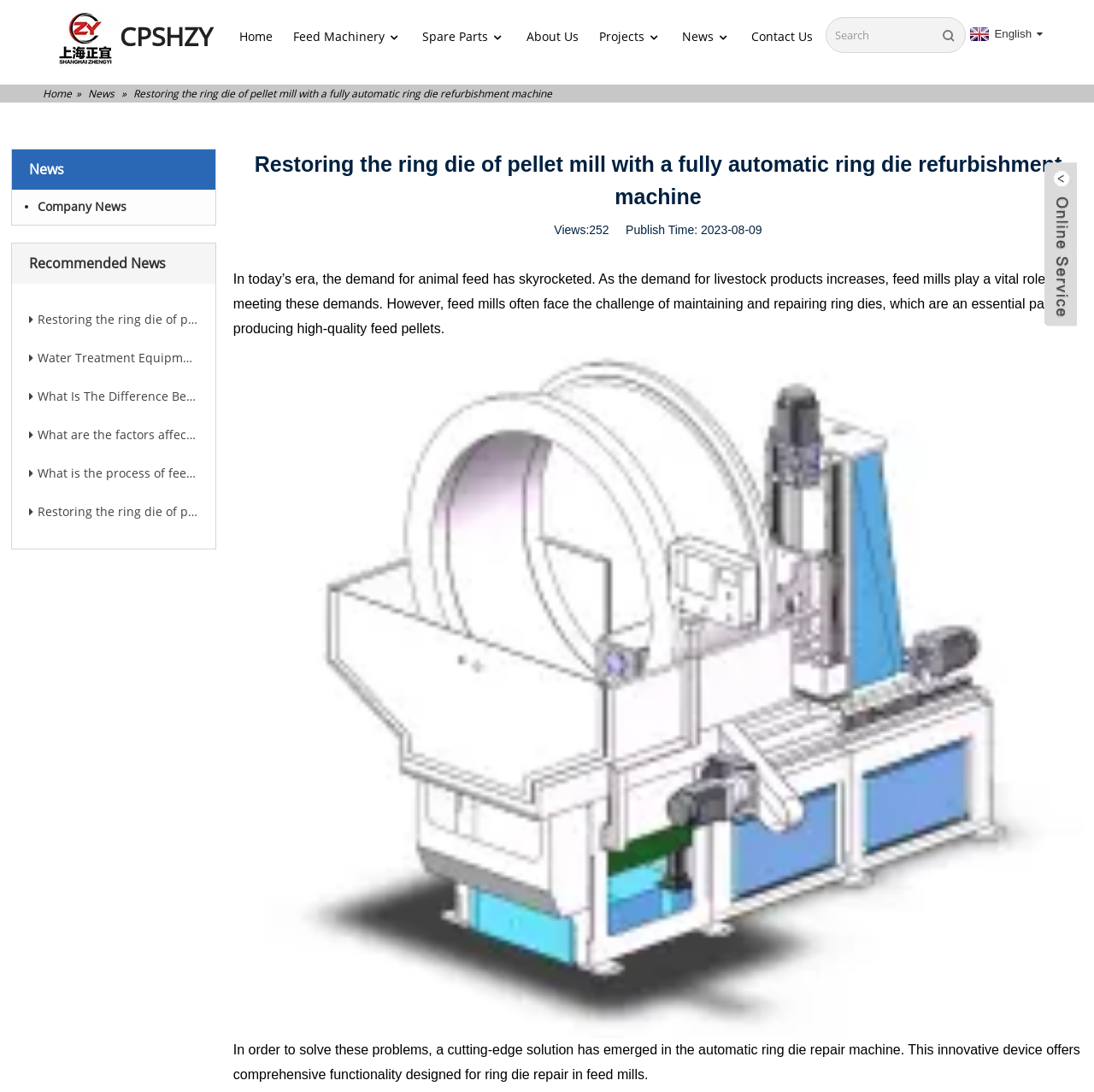What is the innovative device for ring die repair?
With the help of the image, please provide a detailed response to the question.

The webpage mentions that a cutting-edge solution has emerged in the automatic ring die repair machine, which offers comprehensive functionality designed for ring die repair in feed mills.